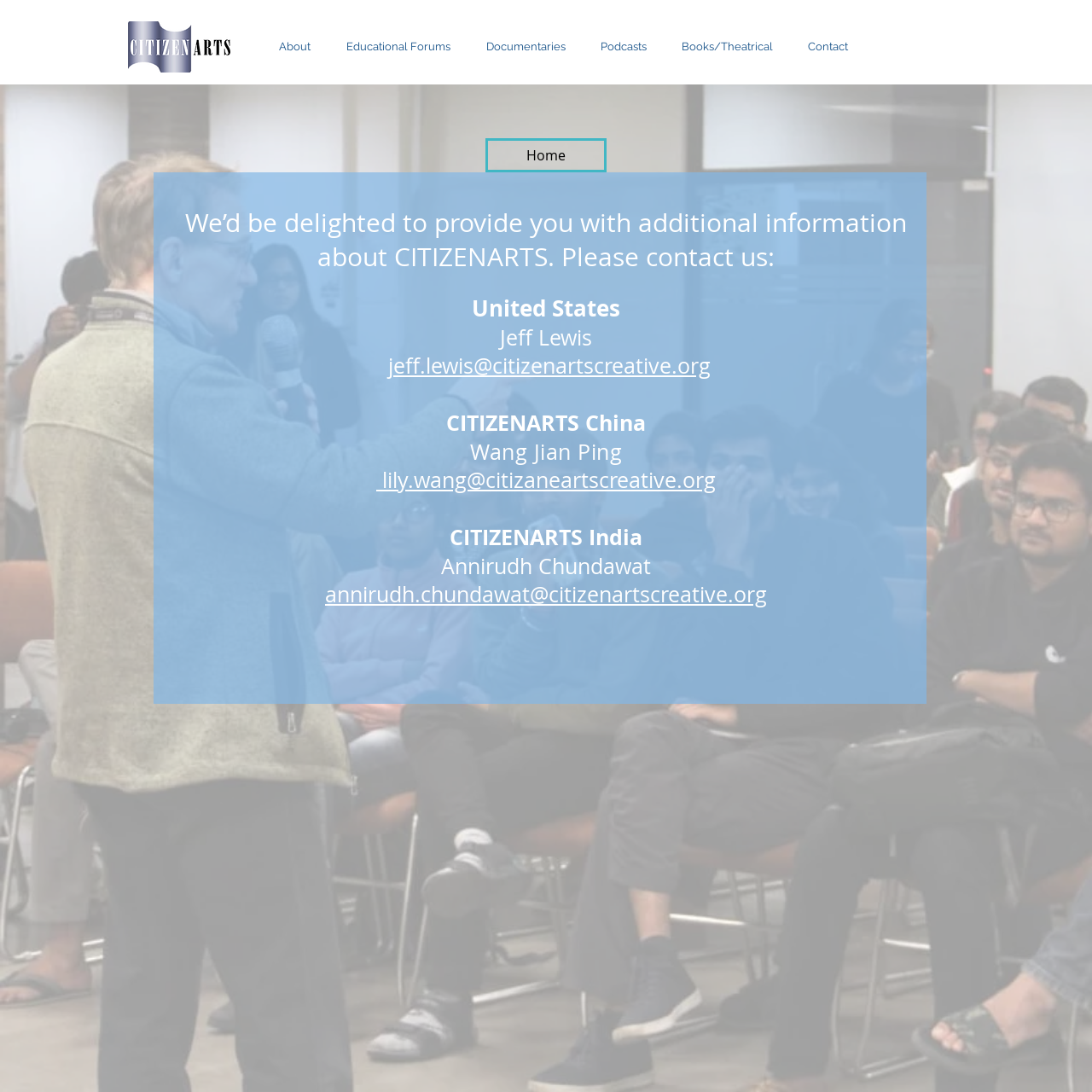Respond to the question below with a single word or phrase: What is the logo of the website?

Citizenarts